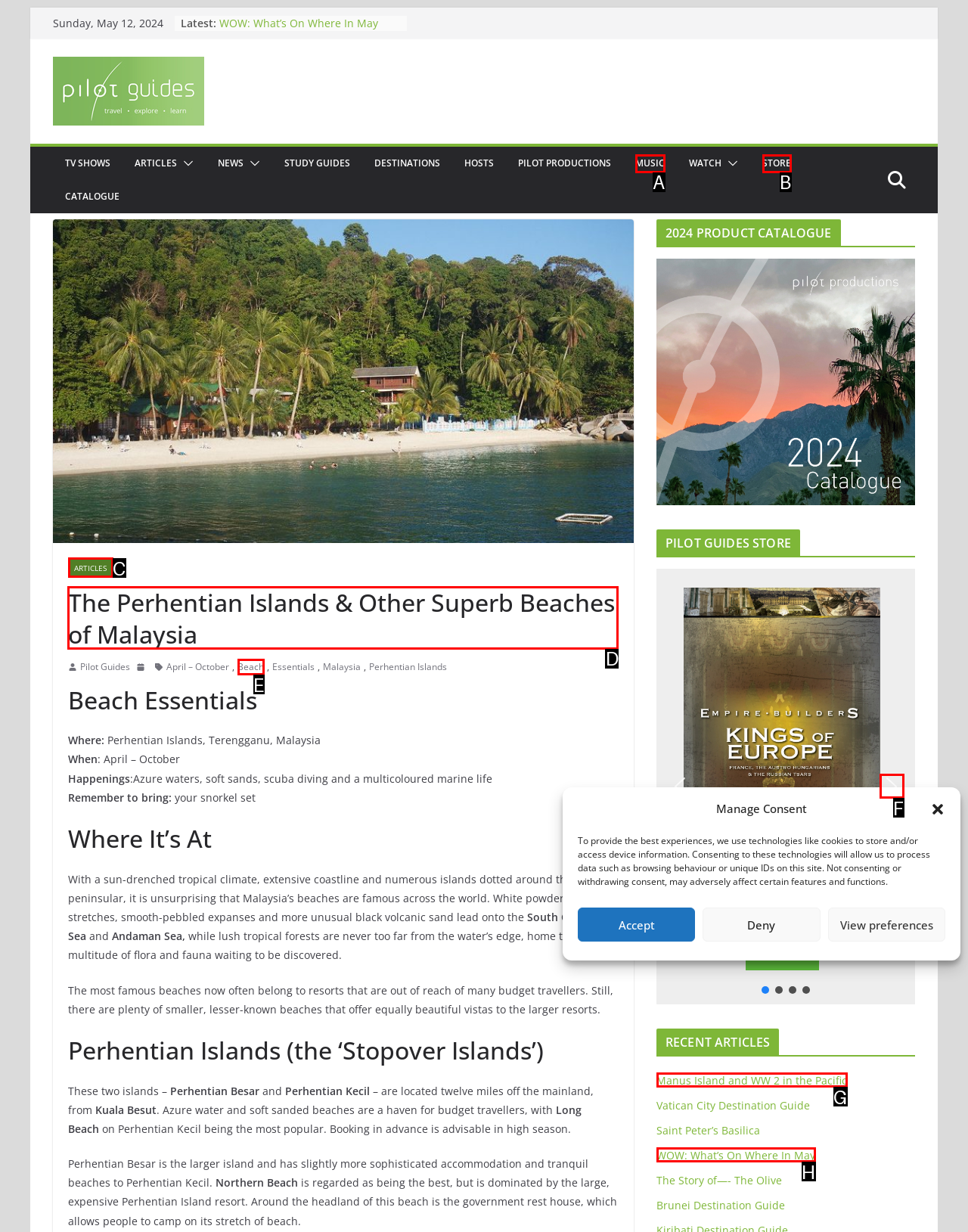Select the letter of the UI element you need to click on to fulfill this task: Read the article about 'The Perhentian Islands & Other Superb Beaches of Malaysia'. Write down the letter only.

D